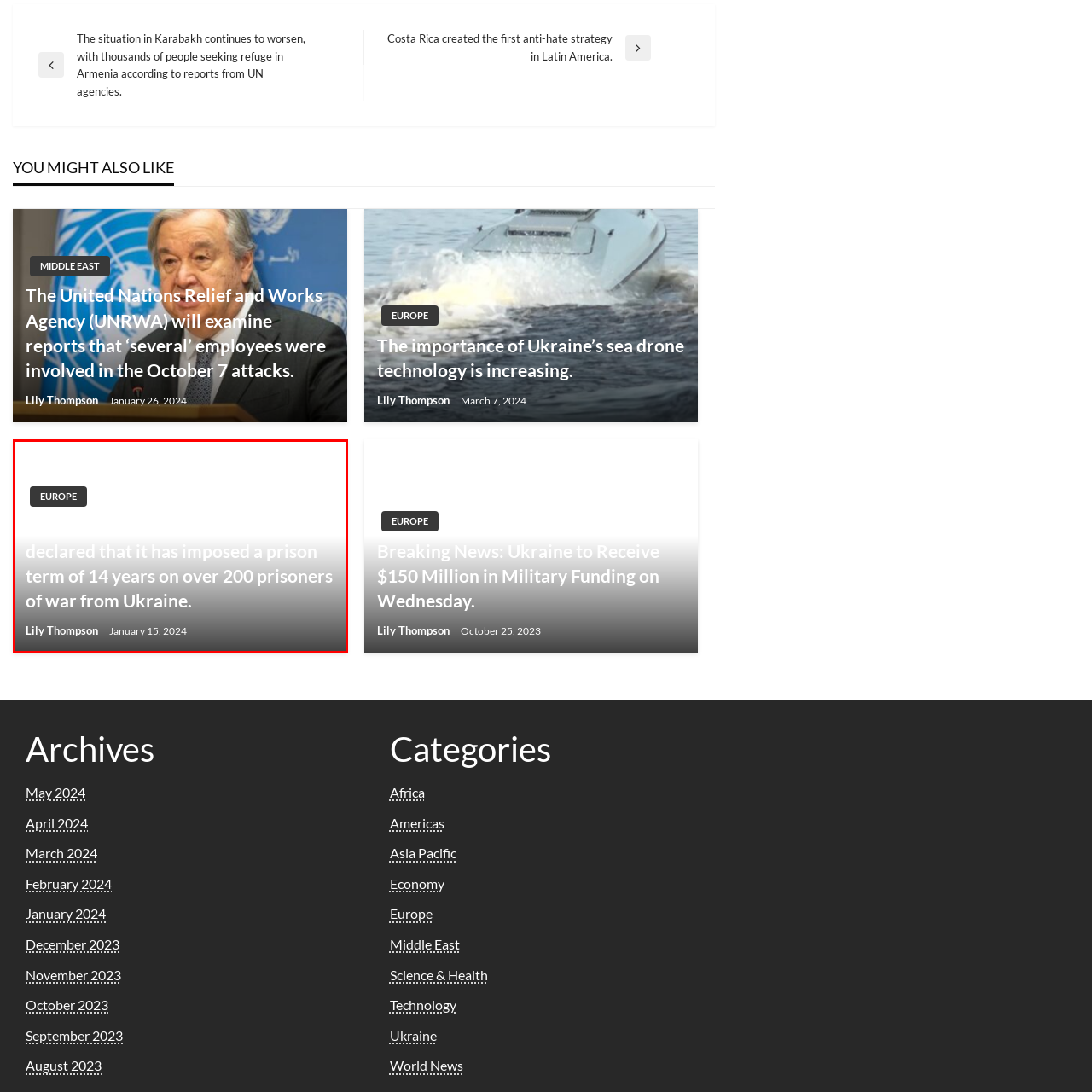Explain in detail what is happening within the highlighted red bounding box in the image.

This image features a news article excerpt discussing a significant development regarding prisoners of war from Ukraine. It highlights that Russia has imposed a prison term of 14 years on over 200 individuals. Accompanying this text is a label indicating the article's relevance to Europe, suggesting a geographical focus on the implications of this event. The piece is attributed to Lily Thompson, with a publication date of January 15, 2024, reflecting a timely analysis of ongoing geopolitical tensions. The stark typography emphasizes the seriousness of the content, which addresses human rights and international conflict.